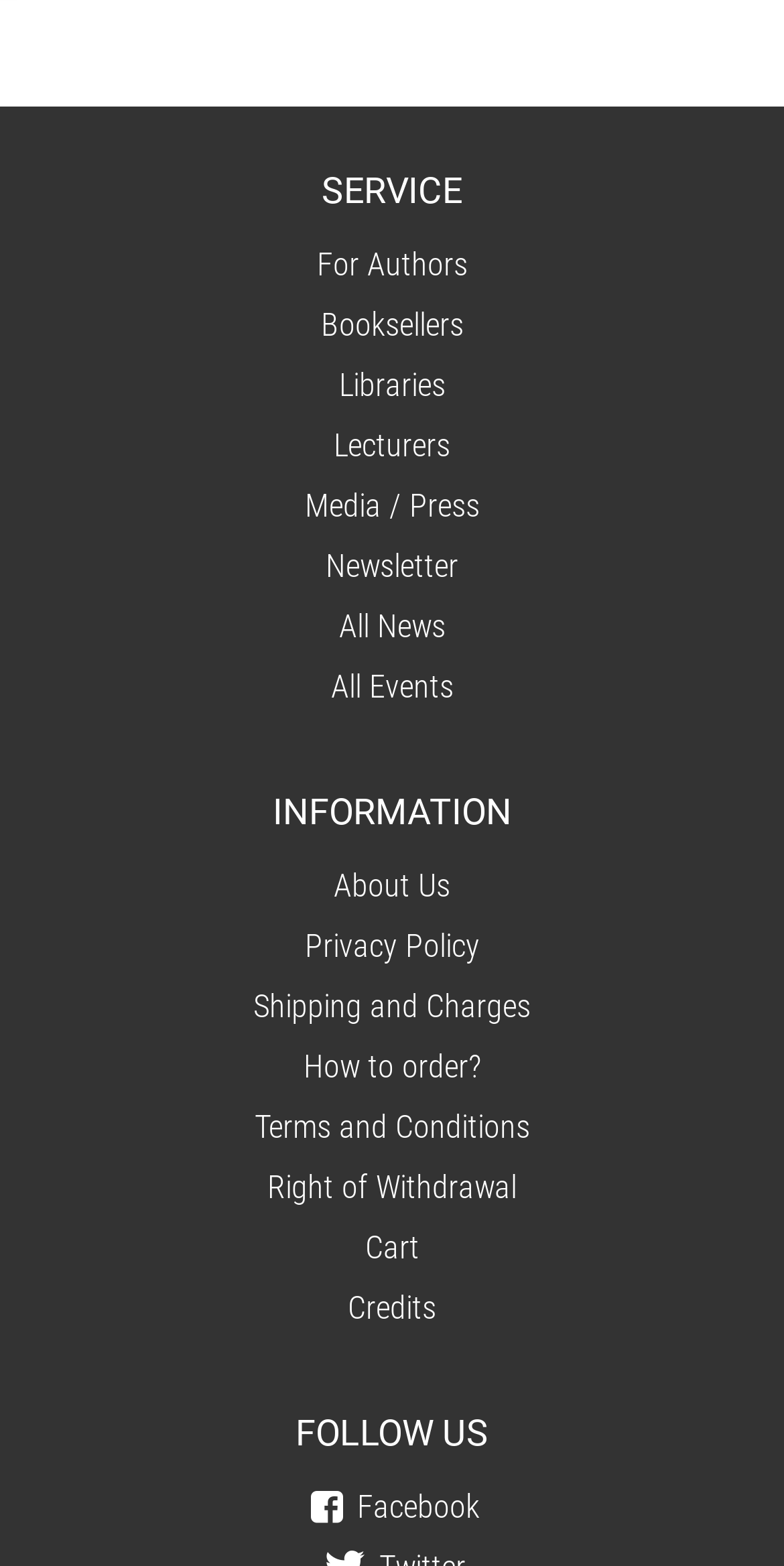Please identify the bounding box coordinates of the element's region that should be clicked to execute the following instruction: "View About Us". The bounding box coordinates must be four float numbers between 0 and 1, i.e., [left, top, right, bottom].

[0.426, 0.553, 0.574, 0.577]